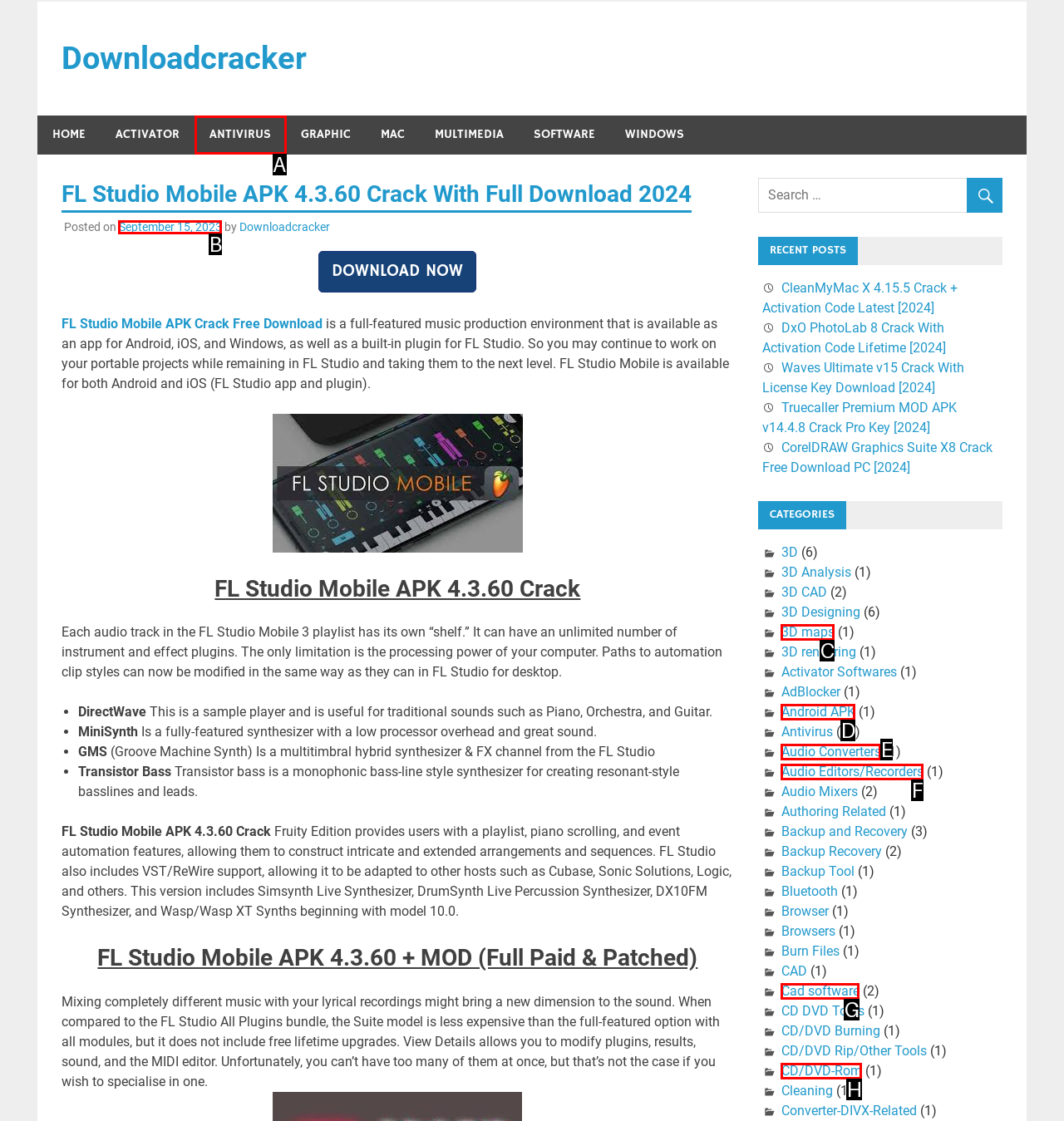Determine the HTML element that best aligns with the description: September 15, 2023
Answer with the appropriate letter from the listed options.

B